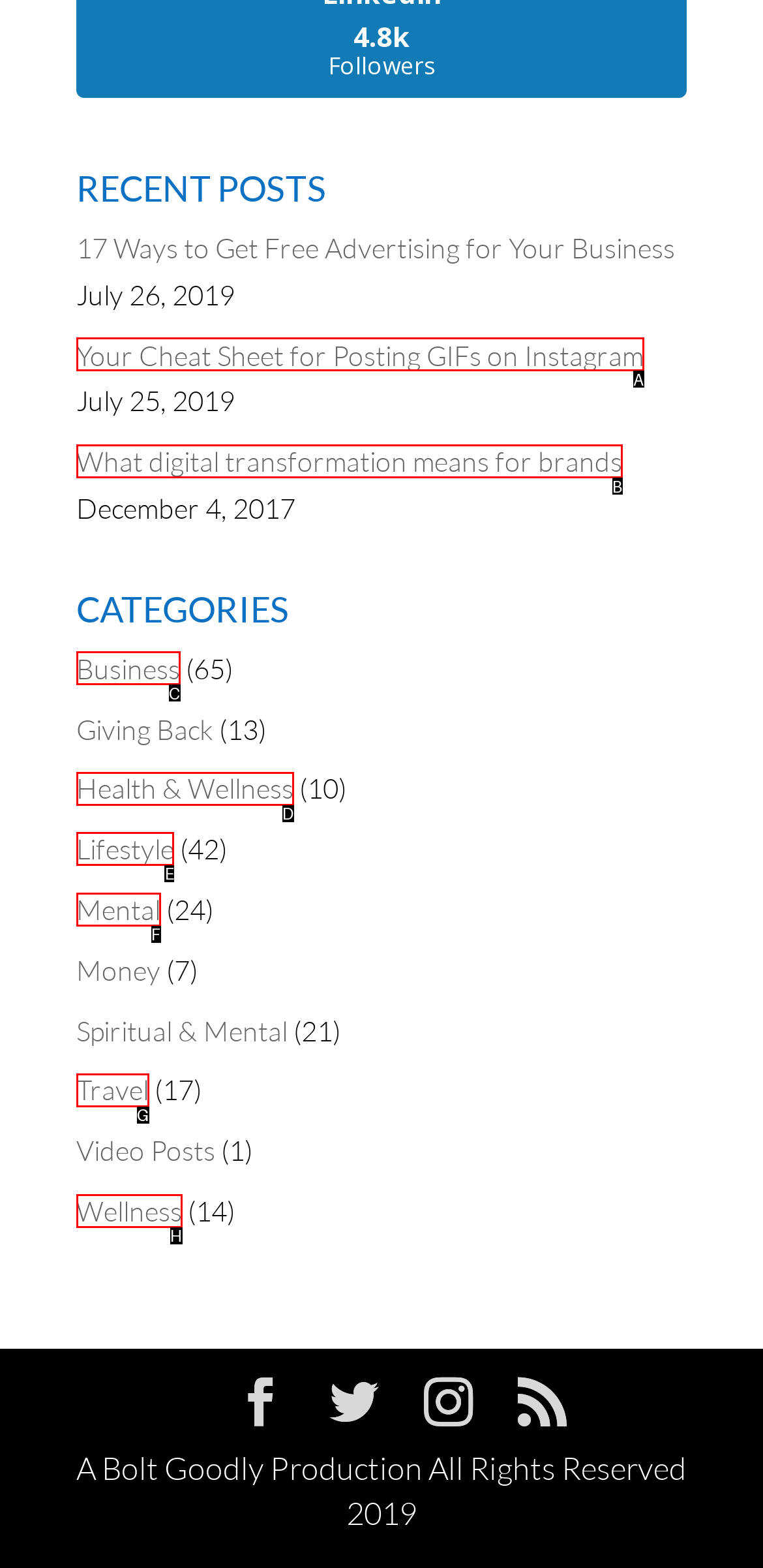Determine which HTML element I should select to execute the task: Browse posts under the lifestyle category
Reply with the corresponding option's letter from the given choices directly.

E